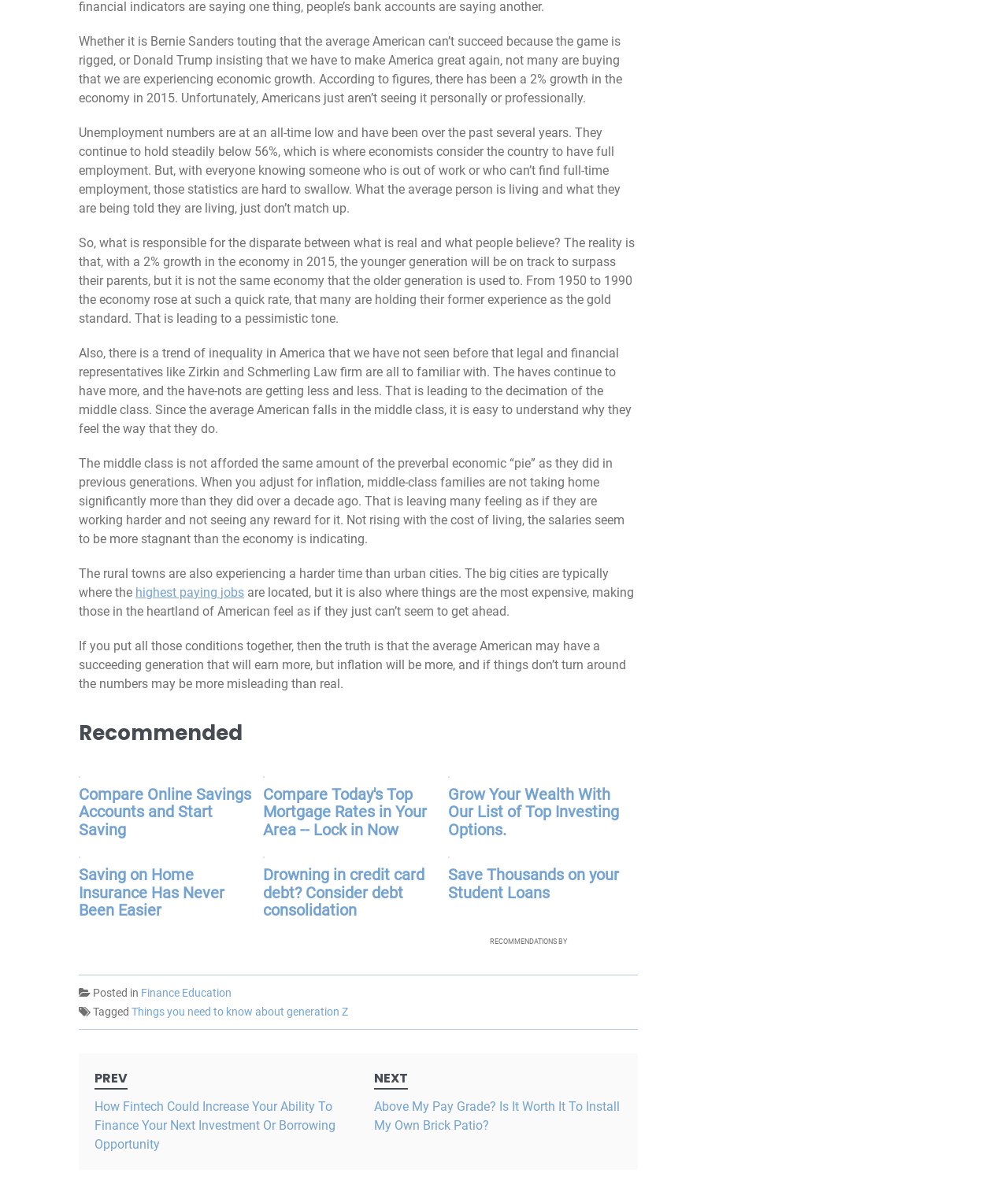Find the bounding box coordinates of the area that needs to be clicked in order to achieve the following instruction: "Read the article about things you need to know about generation Z". The coordinates should be specified as four float numbers between 0 and 1, i.e., [left, top, right, bottom].

[0.13, 0.839, 0.345, 0.849]